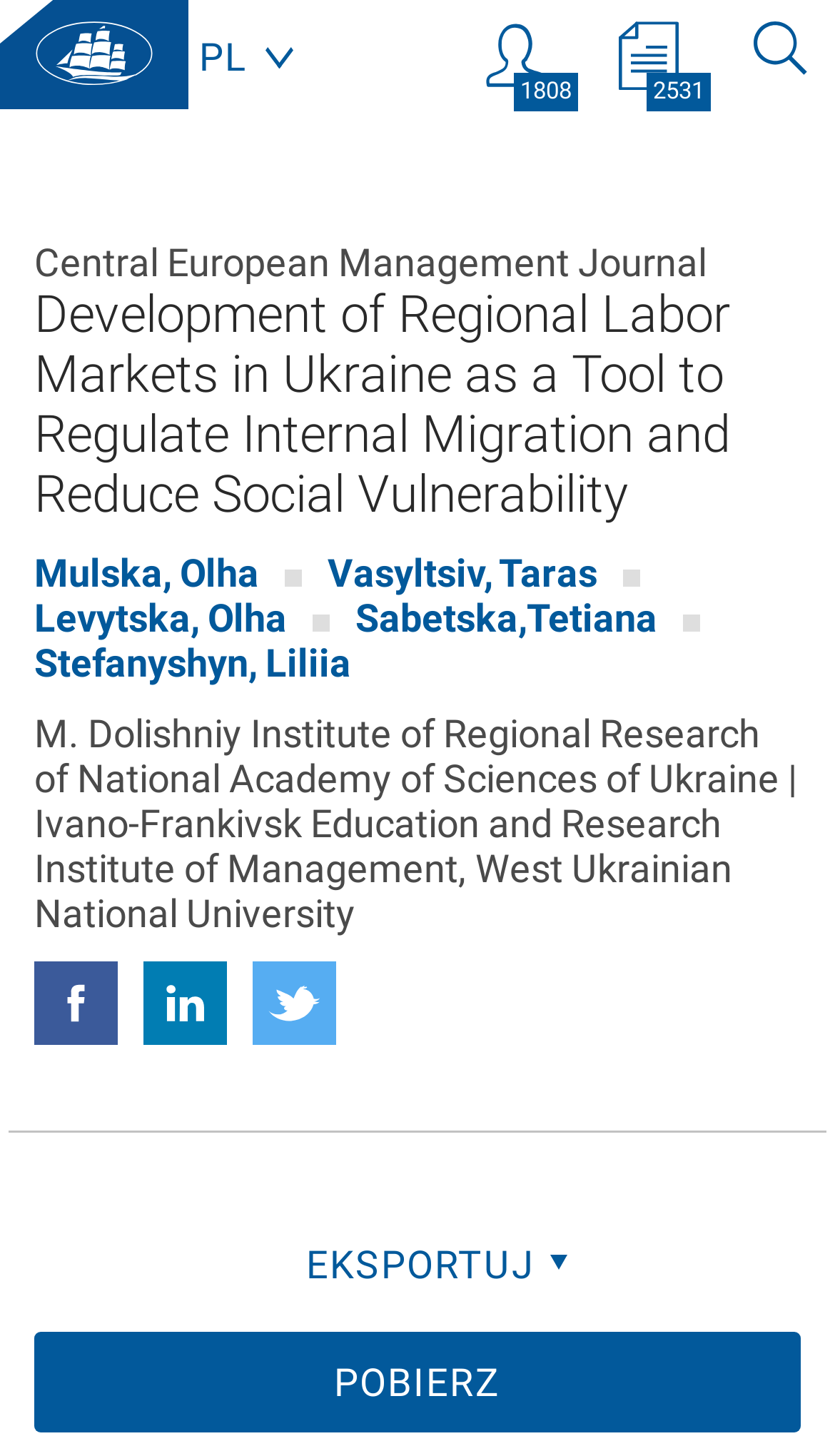Please mark the bounding box coordinates of the area that should be clicked to carry out the instruction: "Call the phone number".

None